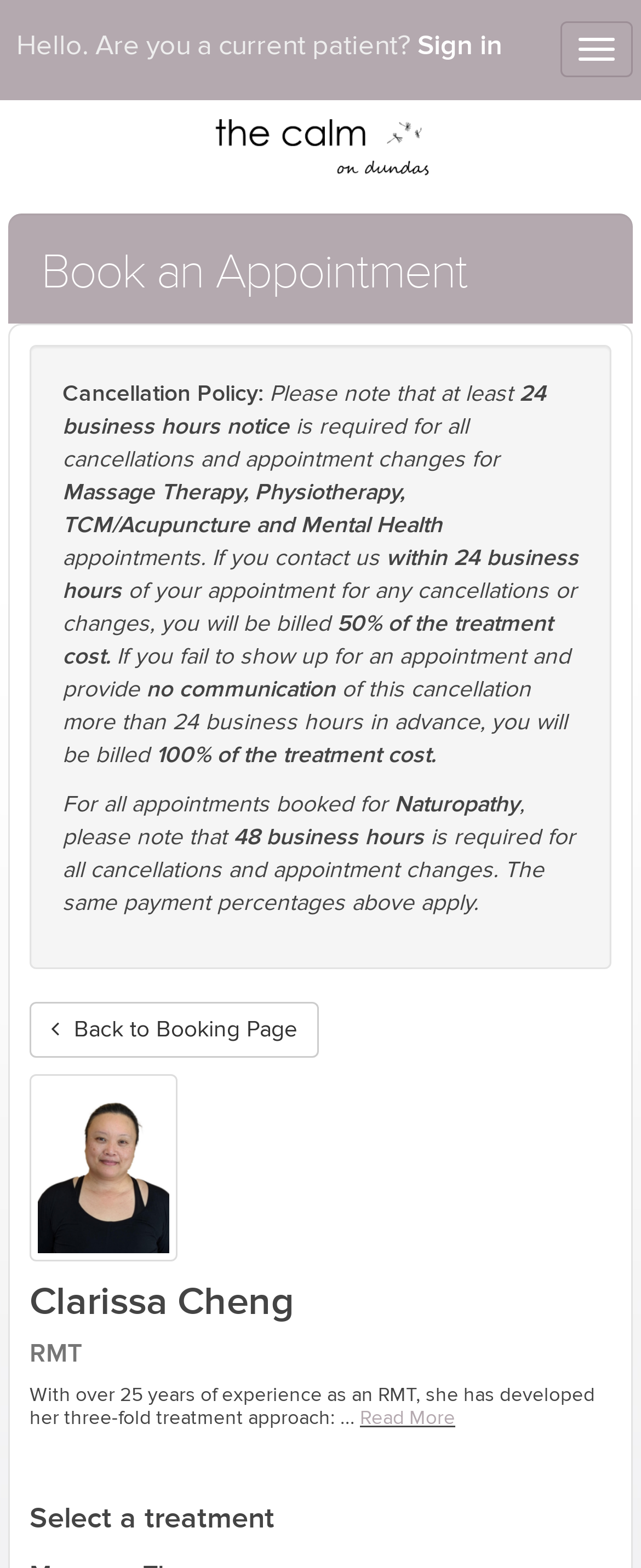Construct a comprehensive caption that outlines the webpage's structure and content.

The webpage appears to be a booking page for The Calm on Dundas Inc., a healthcare service provider. At the top, there is a navigation button to toggle the navigation menu. Below it, a greeting message "Hello. Are you a current patient?" is displayed, accompanied by a "Sign in" link.

The main content area is divided into two sections. On the left, there is a section with the title "Book an Appointment" and a brief cancellation policy statement. Below it, a detailed cancellation policy is outlined, explaining the notice periods and fees associated with cancellations or changes to appointments for different services, including Massage Therapy, Physiotherapy, TCM/Acupuncture, Mental Health, and Naturopathy.

On the right, there is a section dedicated to a specific healthcare provider, Clarissa Cheng RMT. Her profile picture is displayed, along with a heading and a brief description of her treatment approach. A "Read More" link is provided to access more information about her. Below her profile, there is a call-to-action to "Select a treatment".

At the bottom of the page, a link to return to the booking page is available. Overall, the webpage is focused on providing information and facilitating bookings for healthcare services.